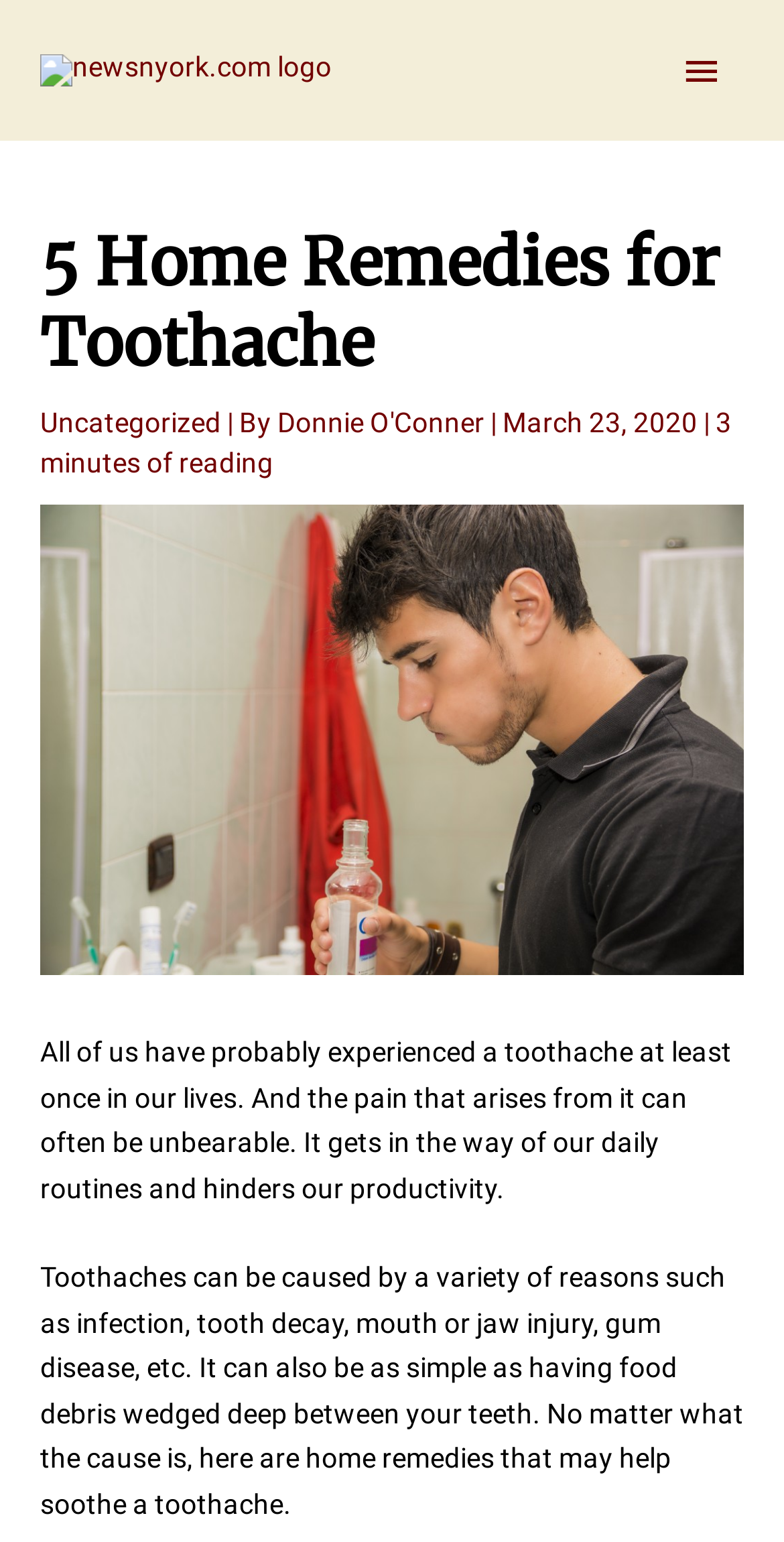What is the main heading displayed on the webpage? Please provide the text.

5 Home Remedies for Toothache